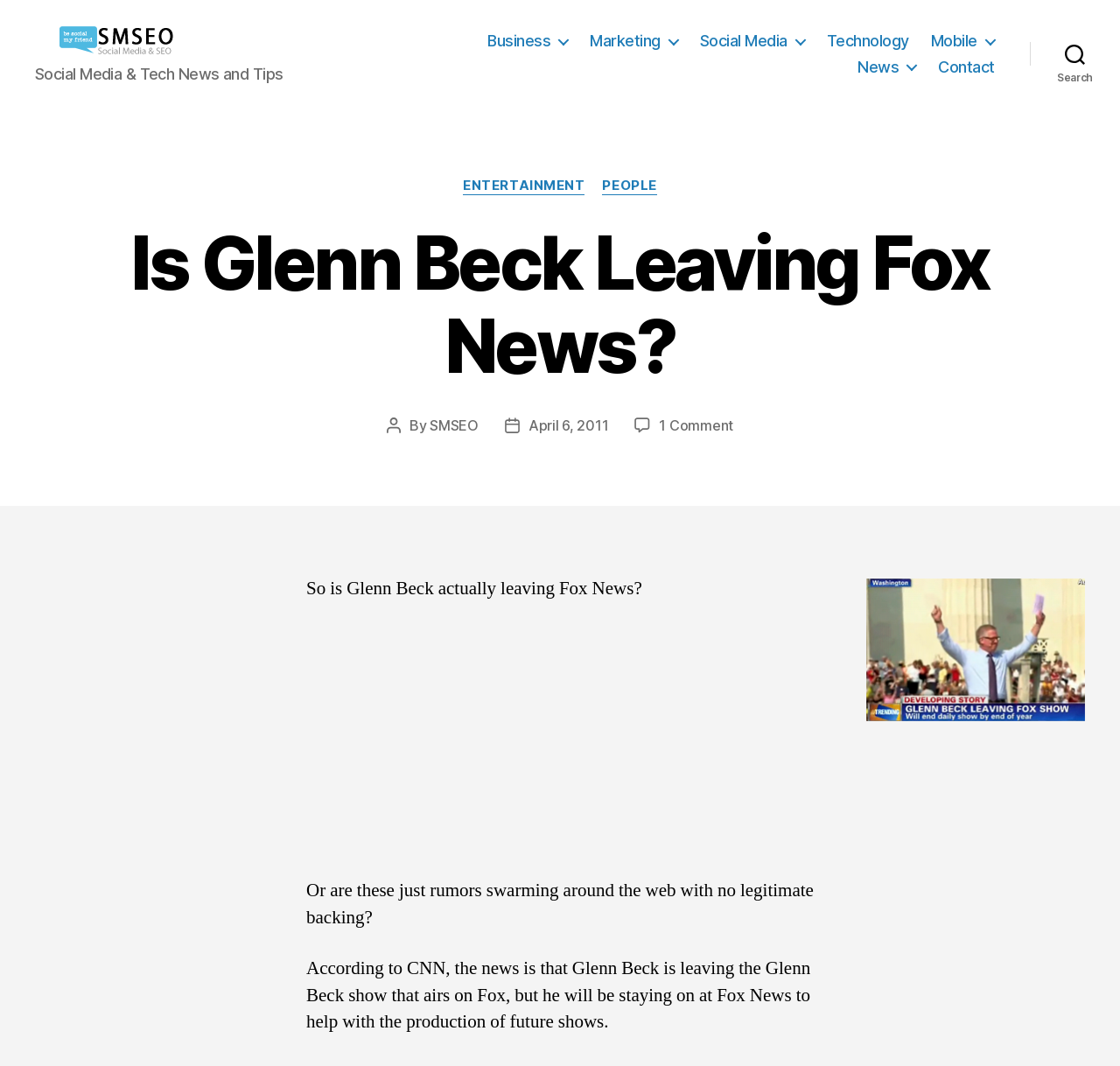Carefully observe the image and respond to the question with a detailed answer:
What is the category of this post?

The answer can be found by looking at the categories section, where 'ENTERTAINMENT' is one of the options. Although the exact category of this post is not explicitly stated, based on the content, it is likely to be 'ENTERTAINMENT'.